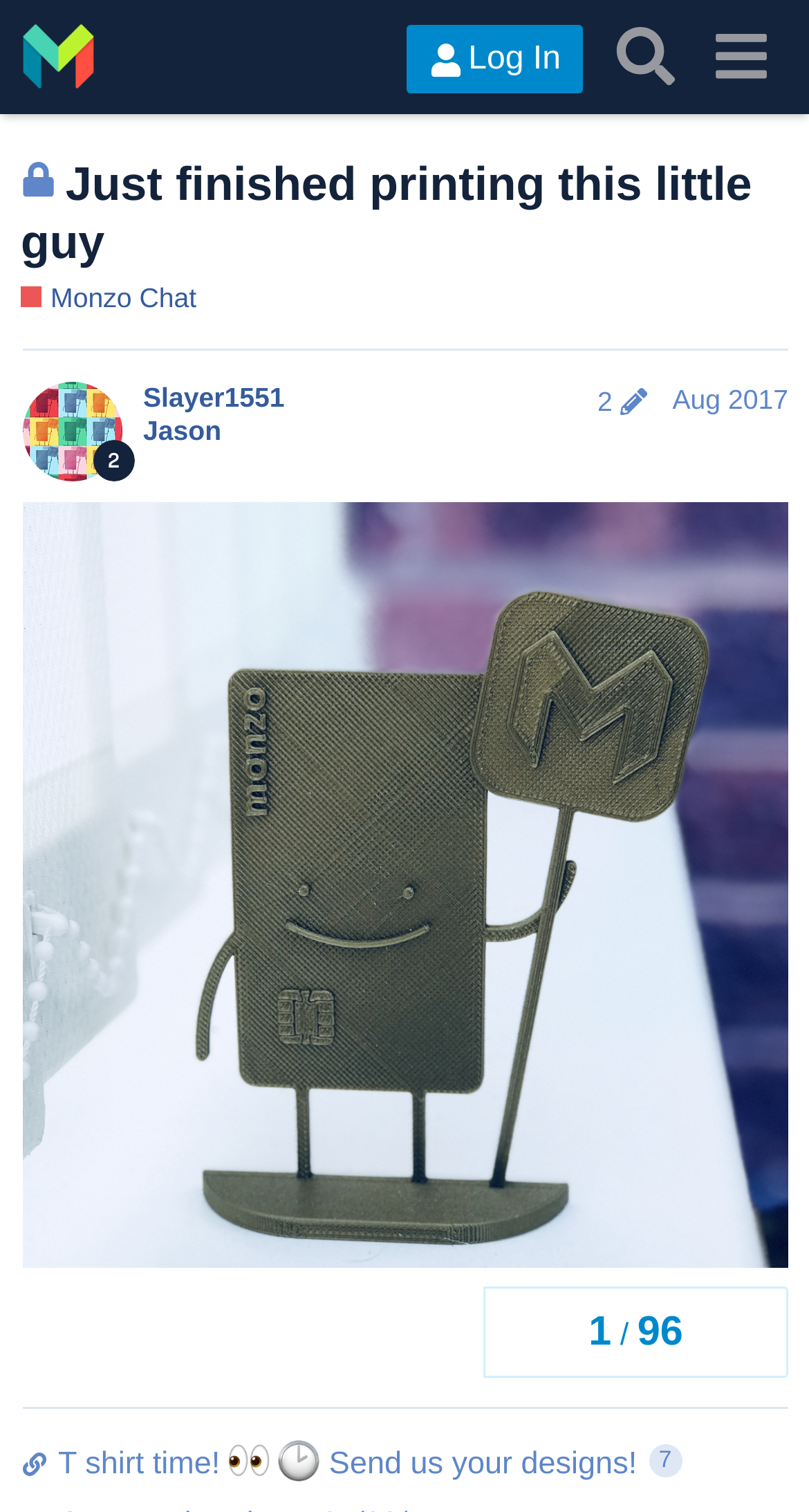Find the bounding box coordinates for the area you need to click to carry out the instruction: "Click on the Facebook link". The coordinates should be four float numbers between 0 and 1, indicated as [left, top, right, bottom].

None